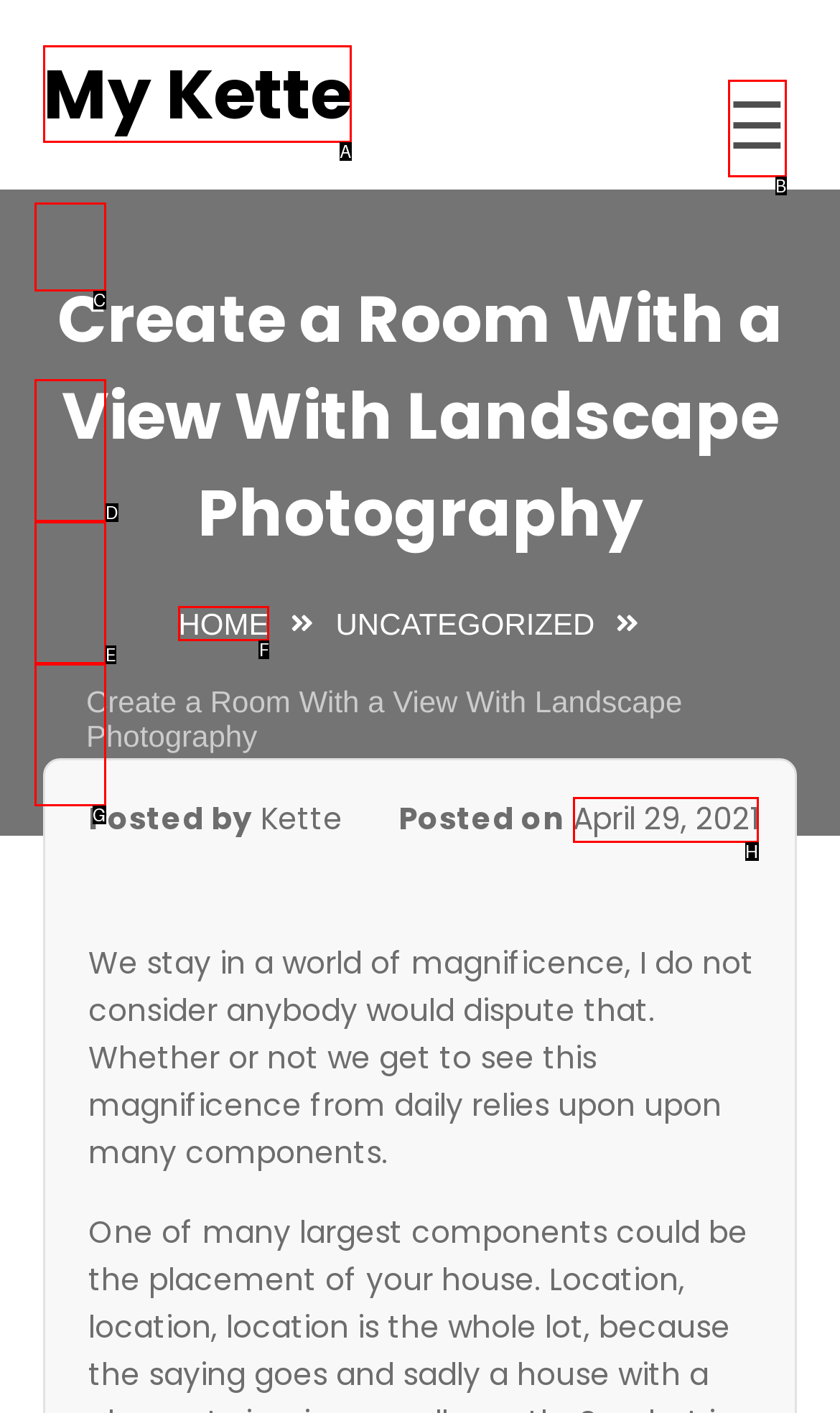With the description: Video Streaming, find the option that corresponds most closely and answer with its letter directly.

G